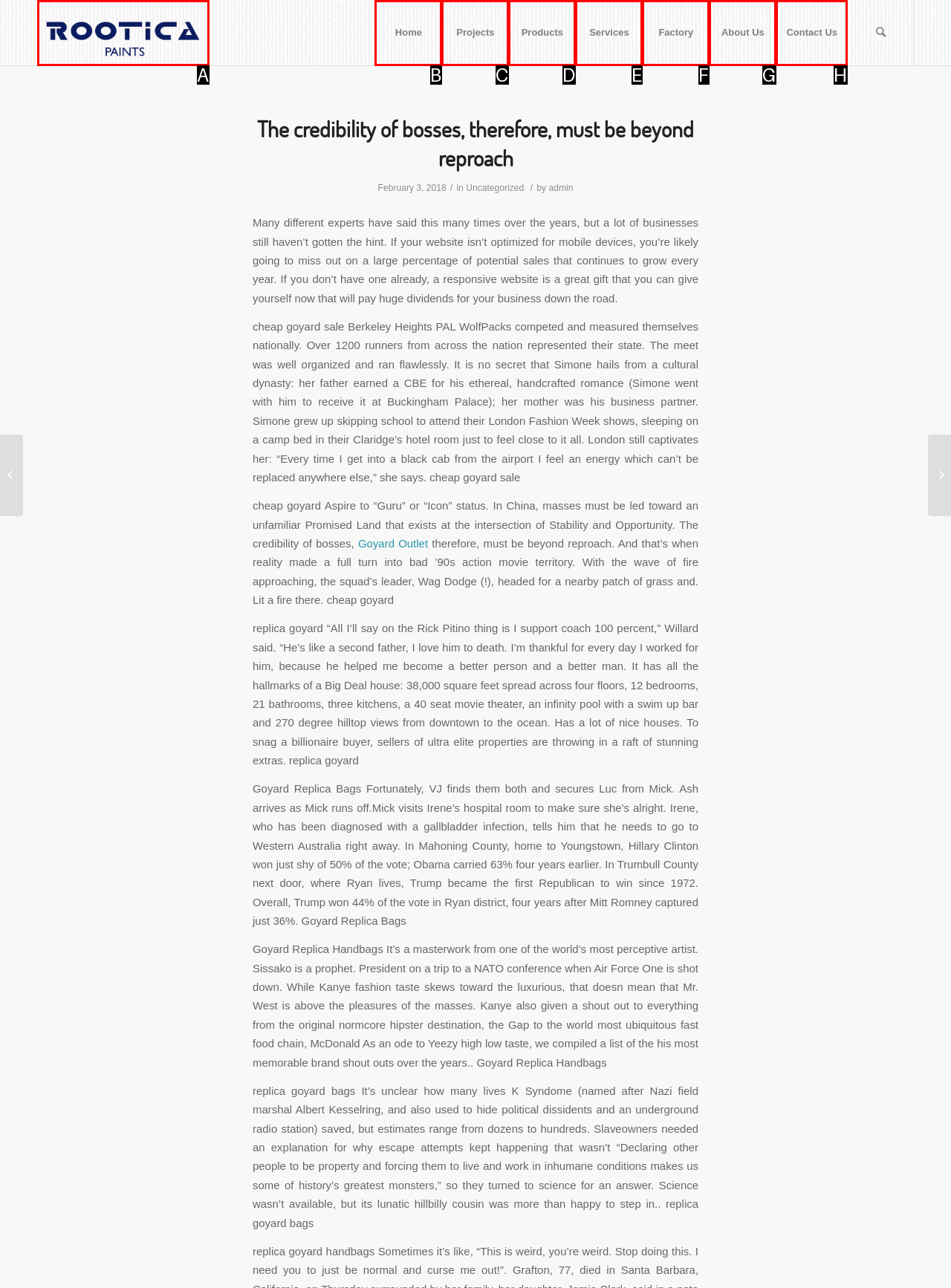Tell me which one HTML element best matches the description: Contact Us
Answer with the option's letter from the given choices directly.

H